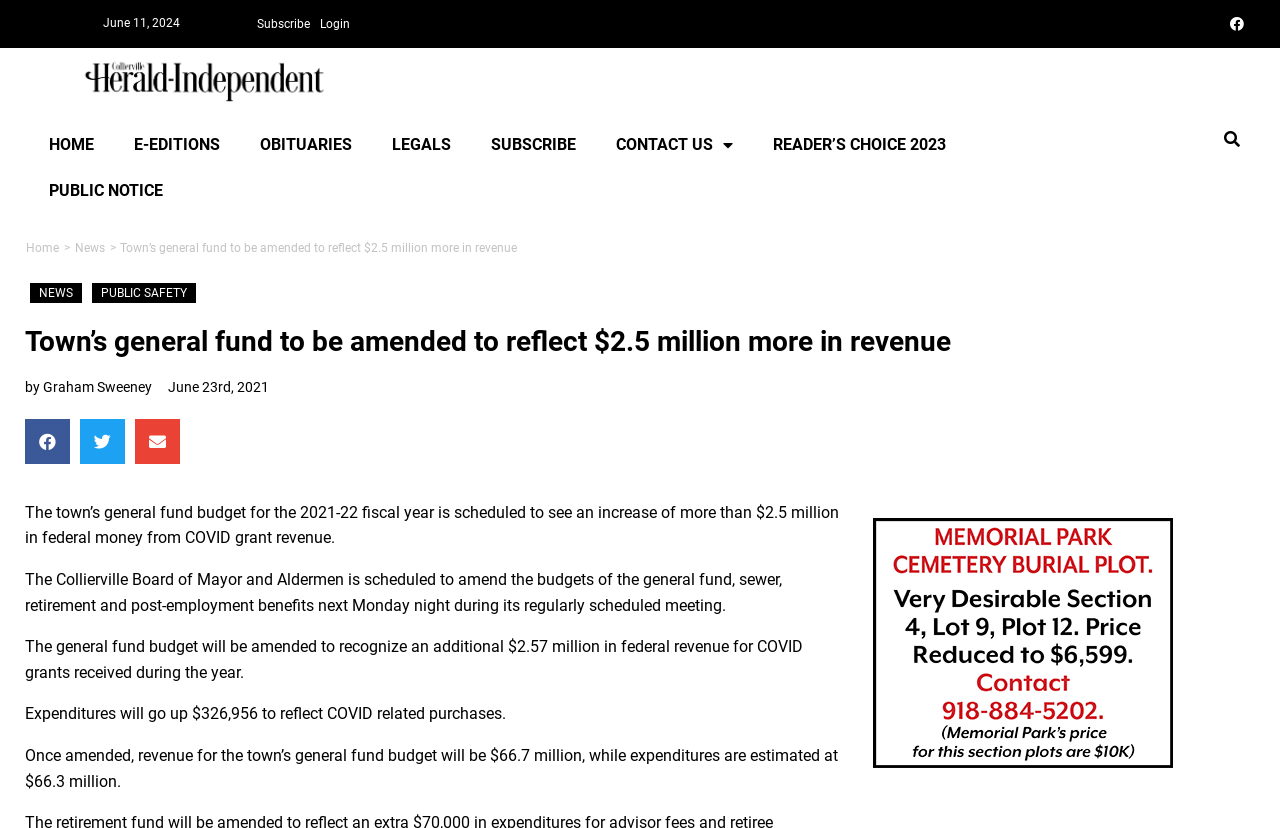What is the date of the article?
Provide a fully detailed and comprehensive answer to the question.

I found the date of the article by looking at the static text element with the content 'June 23rd, 2021' which is located at the coordinates [0.131, 0.458, 0.21, 0.478].